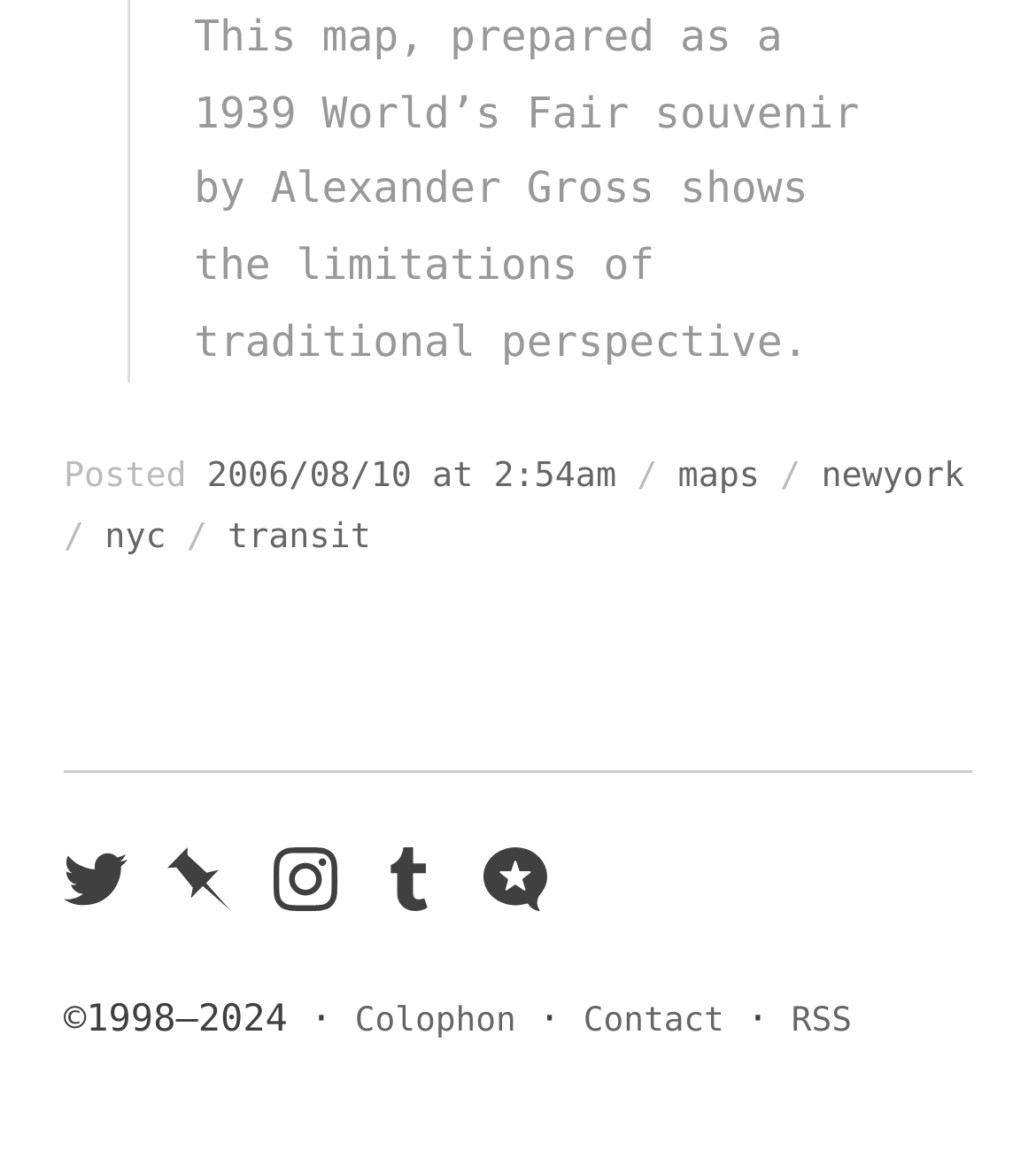Find the bounding box coordinates of the element I should click to carry out the following instruction: "Click on 'This Week in History 321'".

None